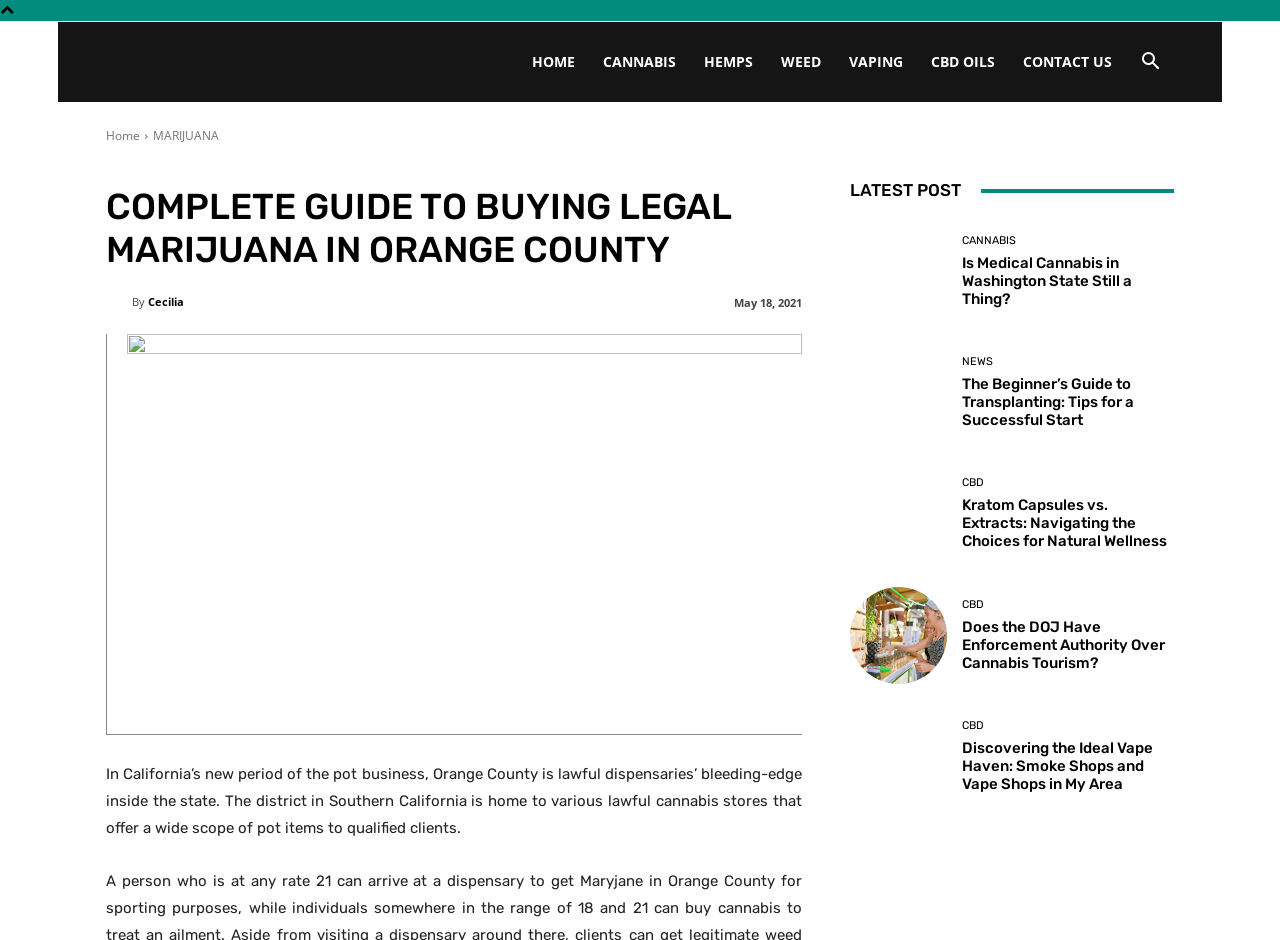Please specify the bounding box coordinates of the area that should be clicked to accomplish the following instruction: "Search". The coordinates should consist of four float numbers between 0 and 1, i.e., [left, top, right, bottom].

[0.88, 0.057, 0.917, 0.078]